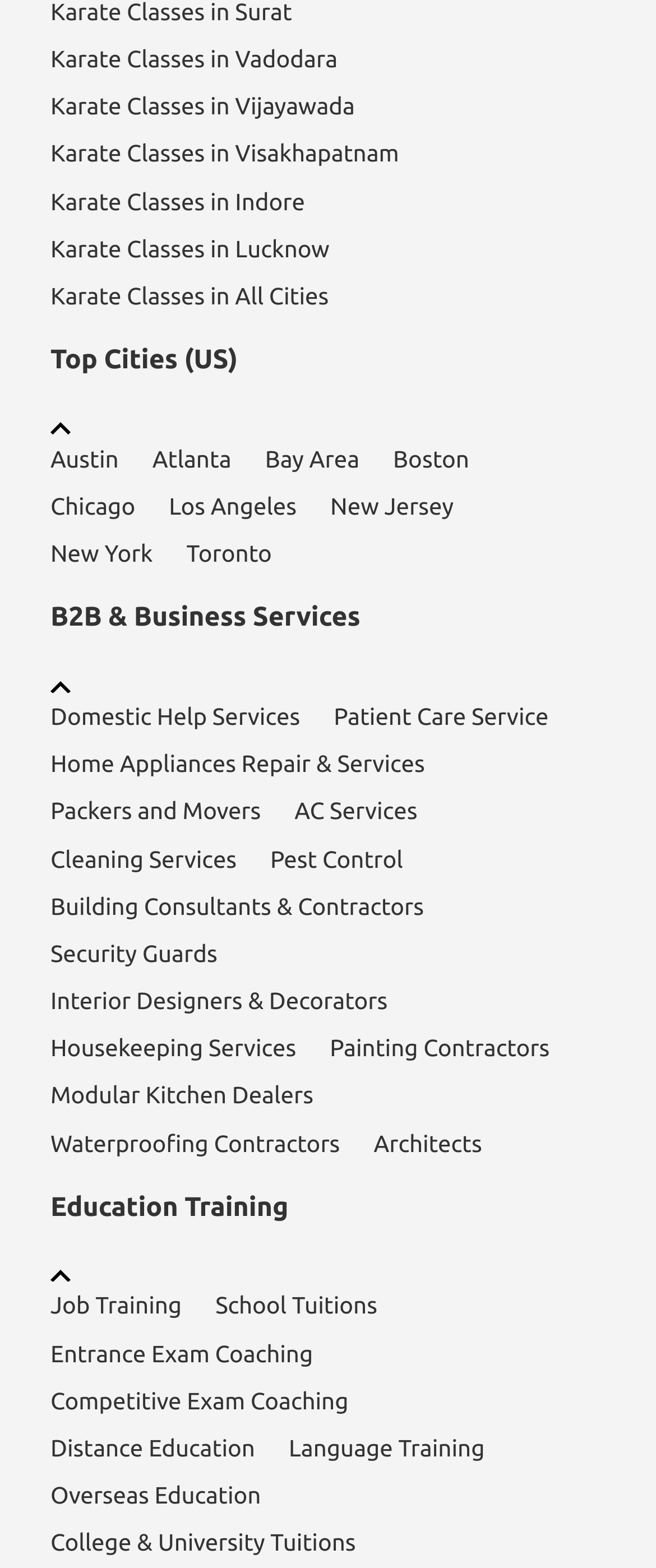Please pinpoint the bounding box coordinates for the region I should click to adhere to this instruction: "Open the menu".

None